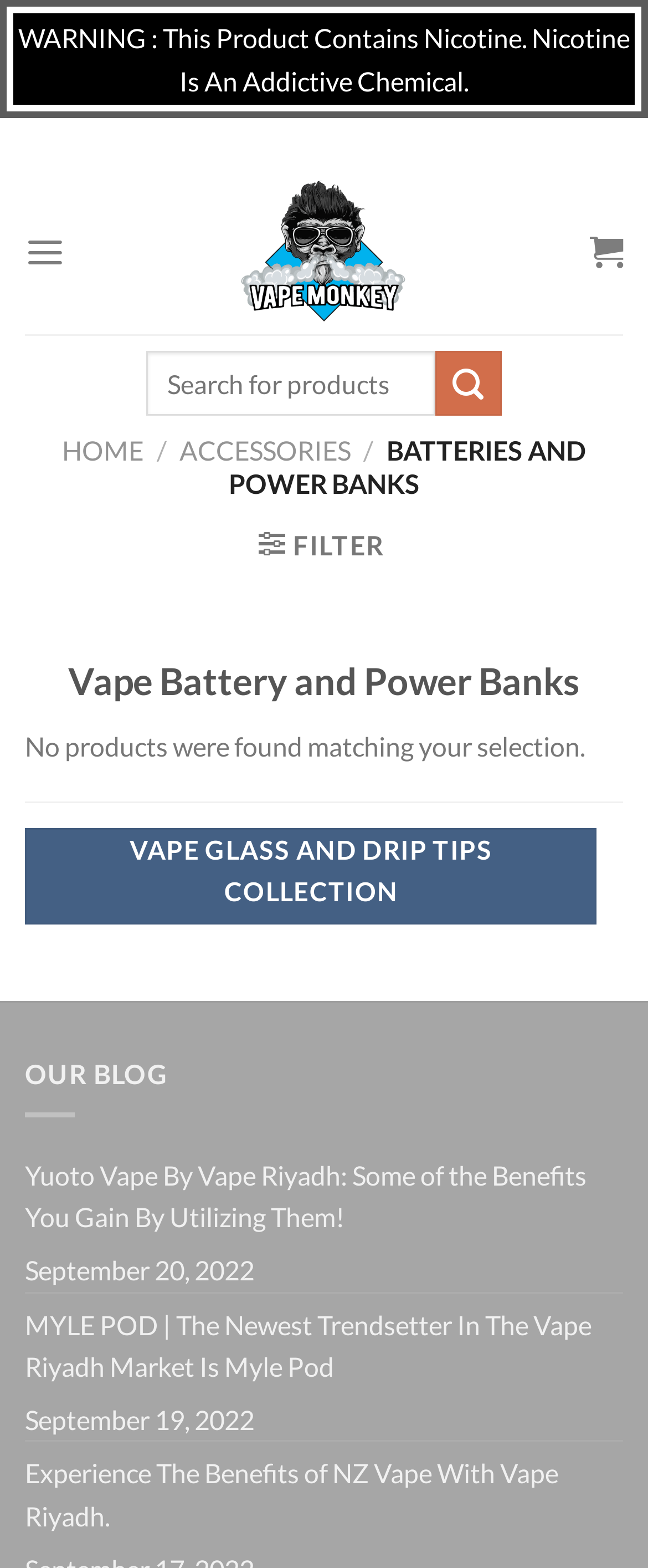What is the name of the website?
Look at the image and provide a short answer using one word or a phrase.

Vape Riyadh